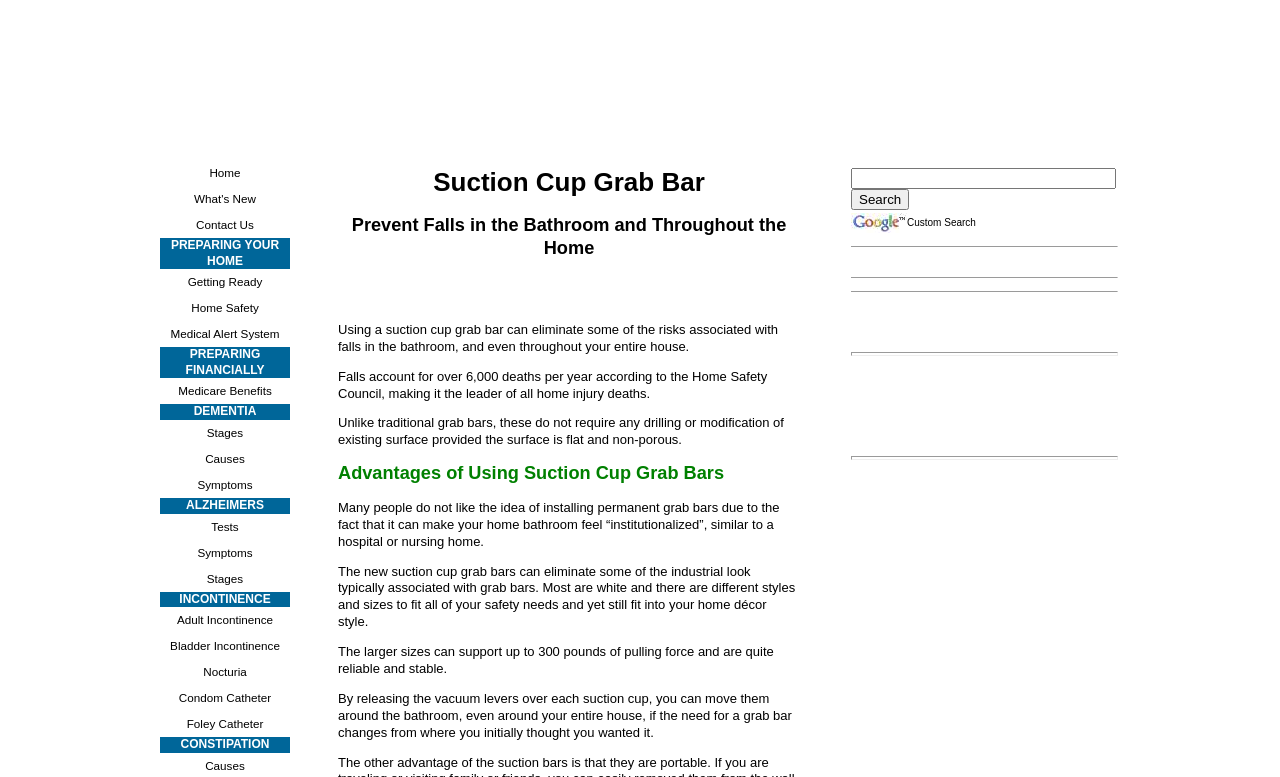Pinpoint the bounding box coordinates of the area that must be clicked to complete this instruction: "Search for something".

[0.665, 0.243, 0.71, 0.27]